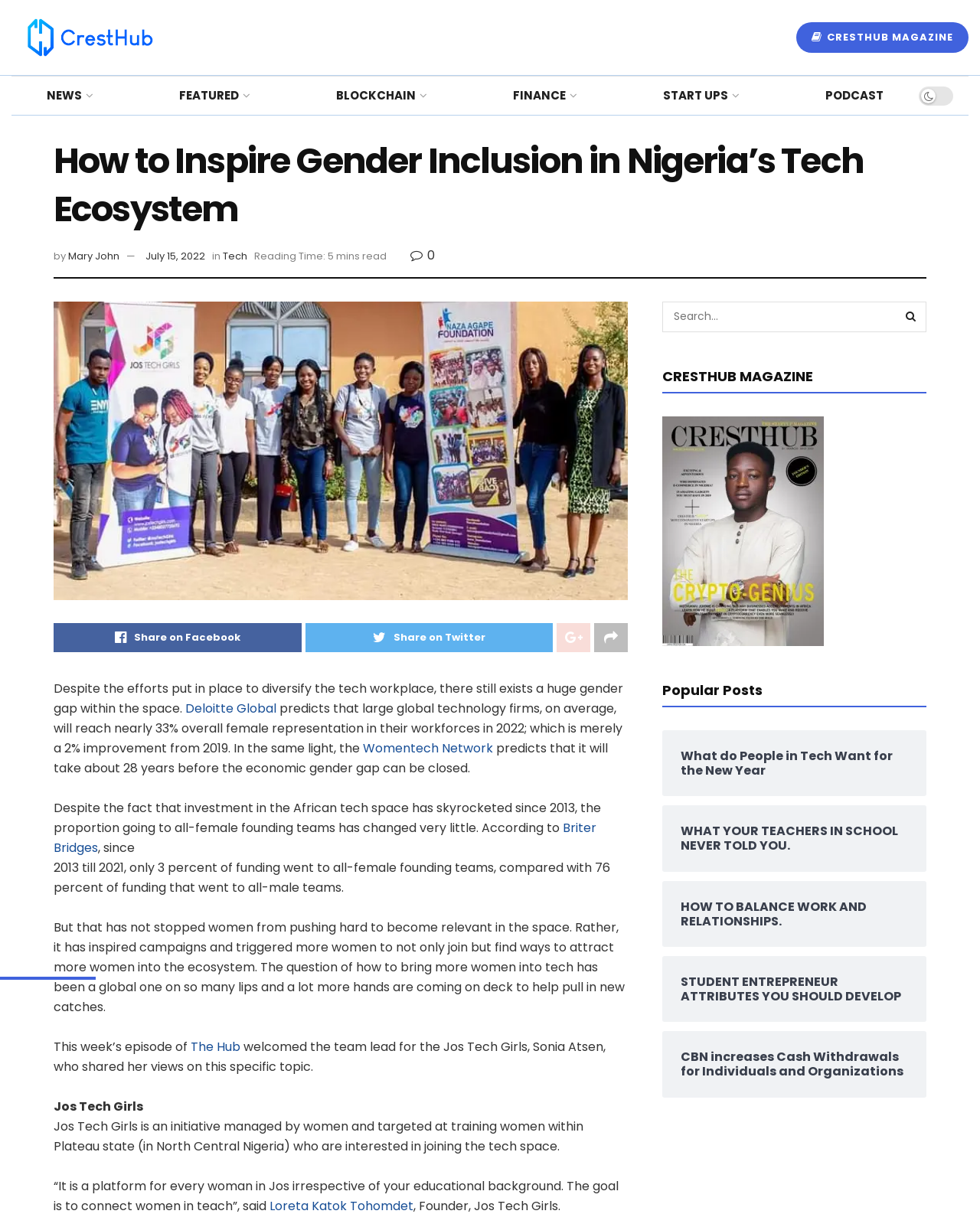Locate the bounding box coordinates of the clickable area to execute the instruction: "Share the article on Facebook". Provide the coordinates as four float numbers between 0 and 1, represented as [left, top, right, bottom].

[0.055, 0.513, 0.307, 0.537]